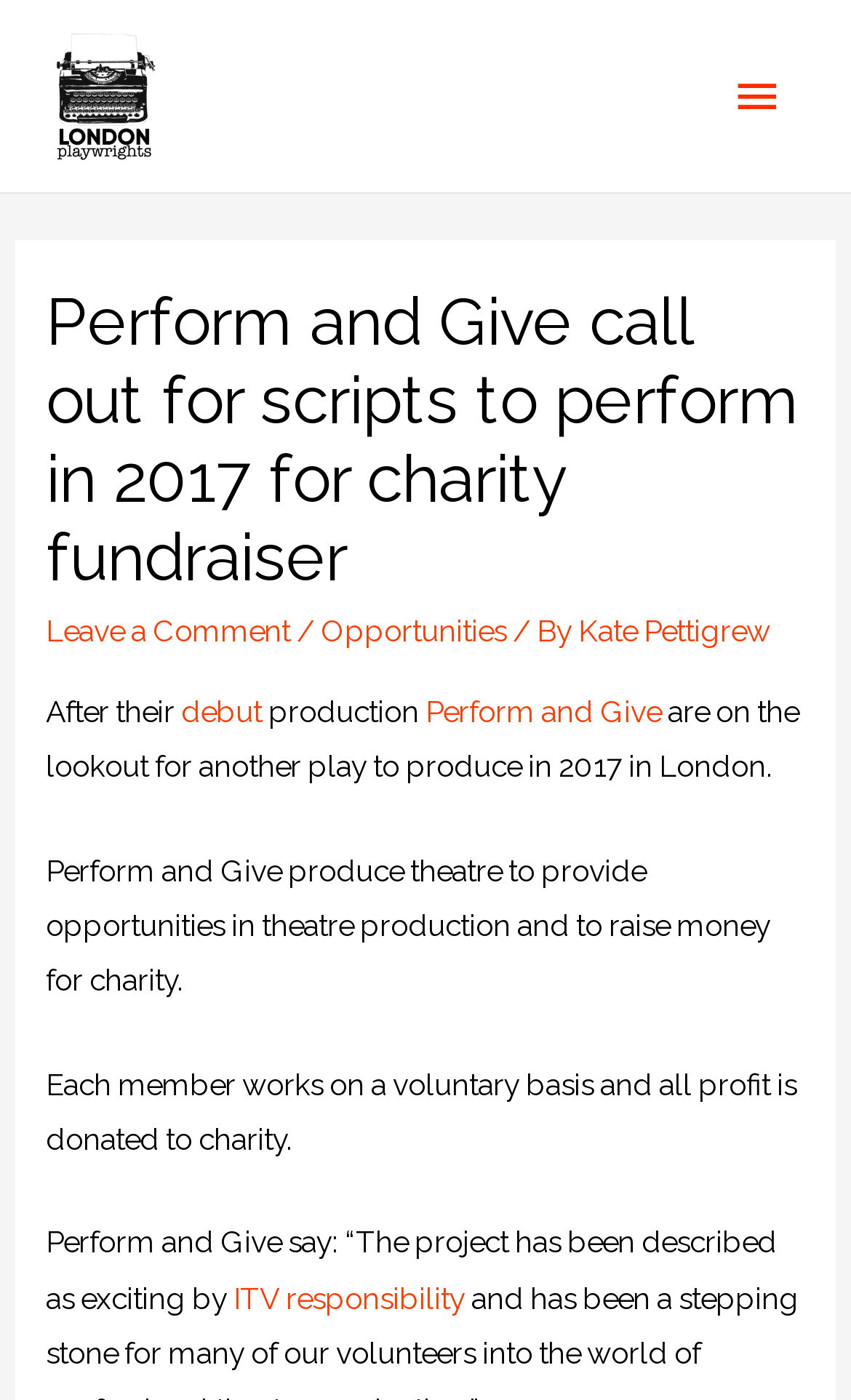Identify the bounding box coordinates of the area that should be clicked in order to complete the given instruction: "Read more about the author". The bounding box coordinates should be four float numbers between 0 and 1, i.e., [left, top, right, bottom].

None